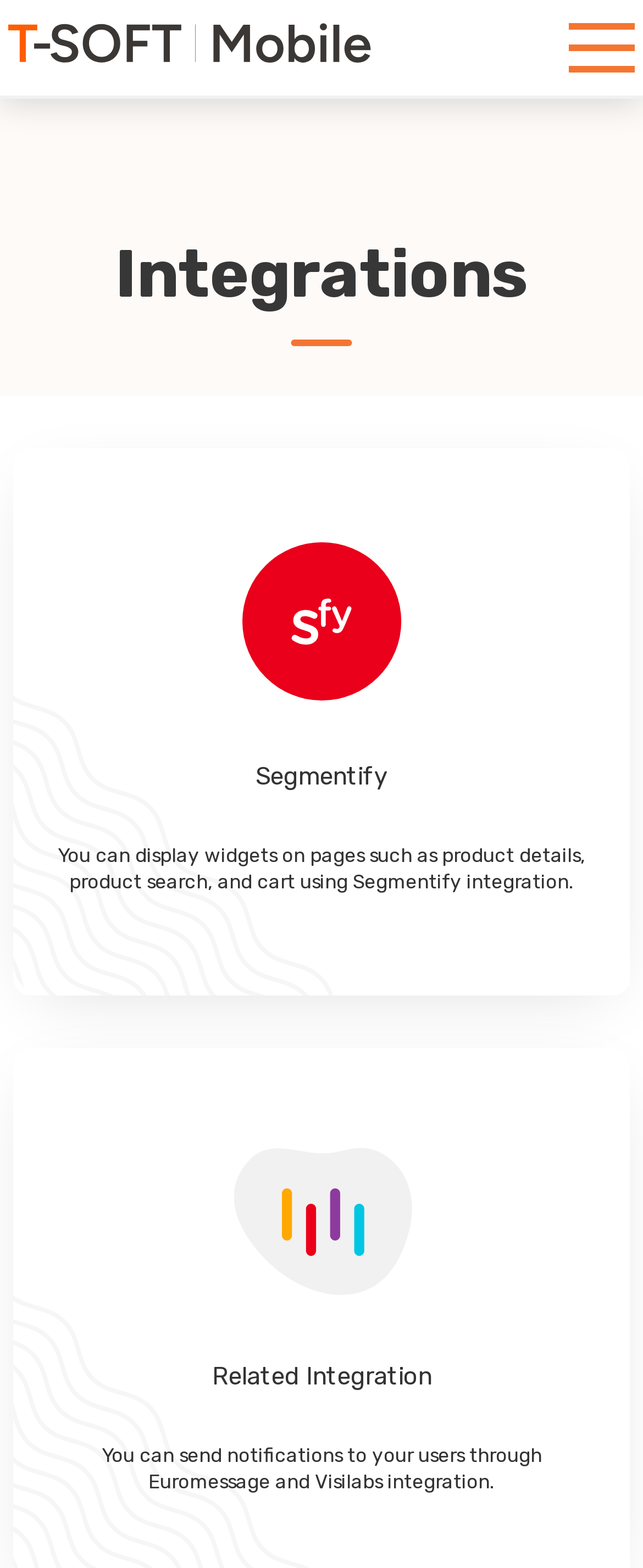Use a single word or phrase to answer the question: What is the function of Euromessage and Visilabs integration?

Send notifications to users